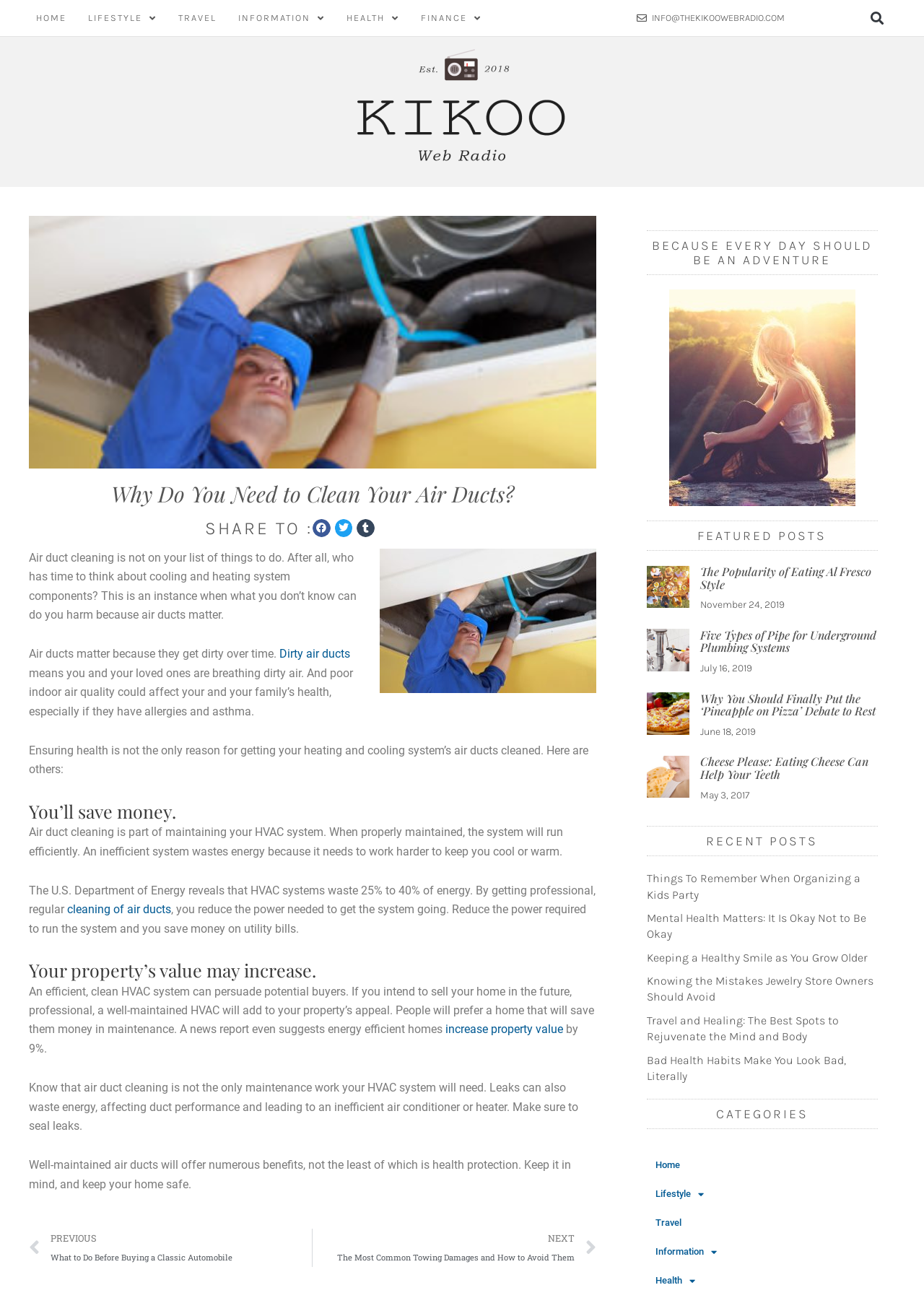Pinpoint the bounding box coordinates of the clickable area needed to execute the instruction: "Go to the previous post". The coordinates should be specified as four float numbers between 0 and 1, i.e., [left, top, right, bottom].

[0.031, 0.947, 0.338, 0.976]